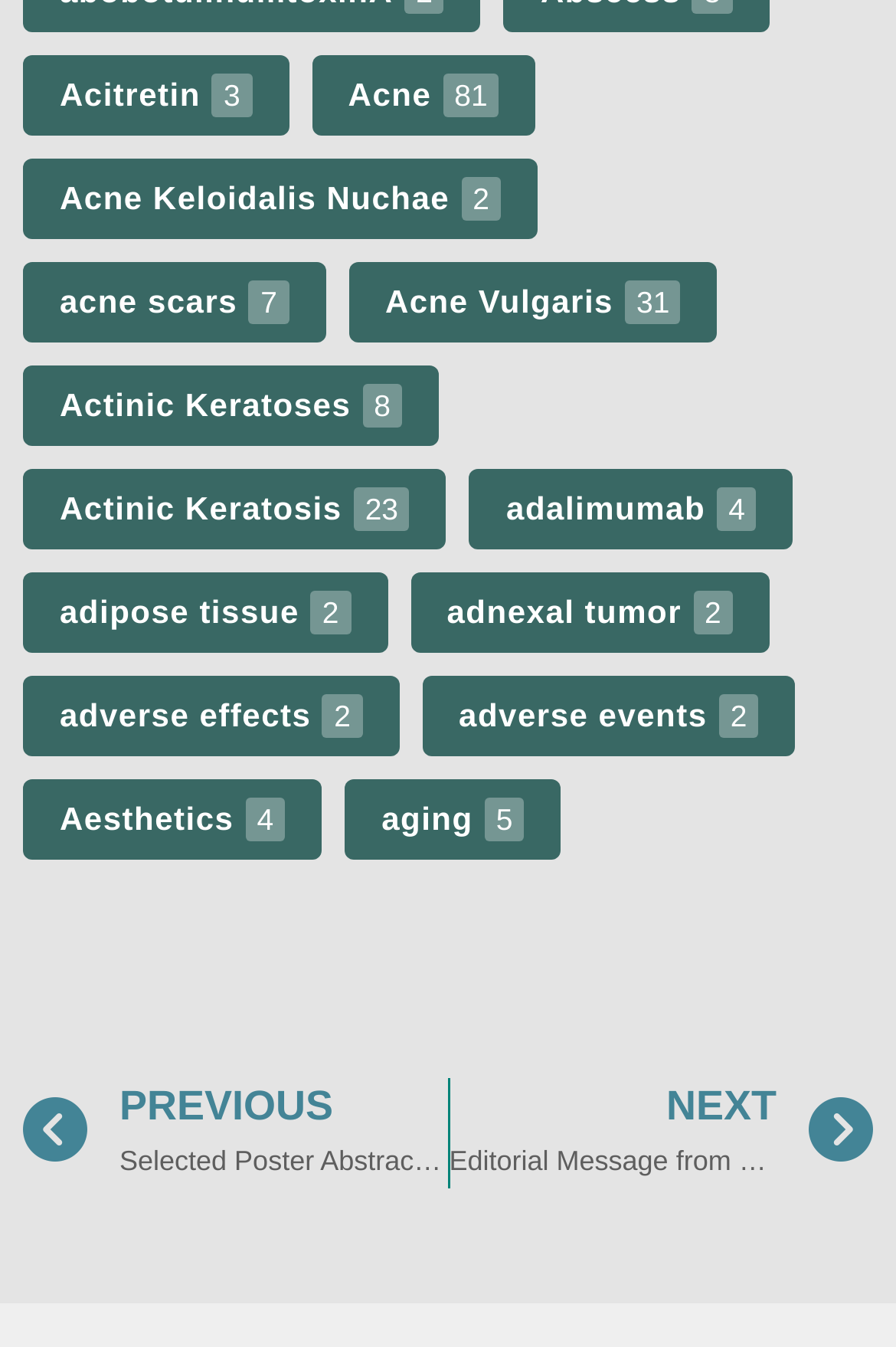Bounding box coordinates are specified in the format (top-left x, top-left y, bottom-right x, bottom-right y). All values are floating point numbers bounded between 0 and 1. Please provide the bounding box coordinate of the region this sentence describes: Aesthetics 4

[0.026, 0.578, 0.359, 0.638]